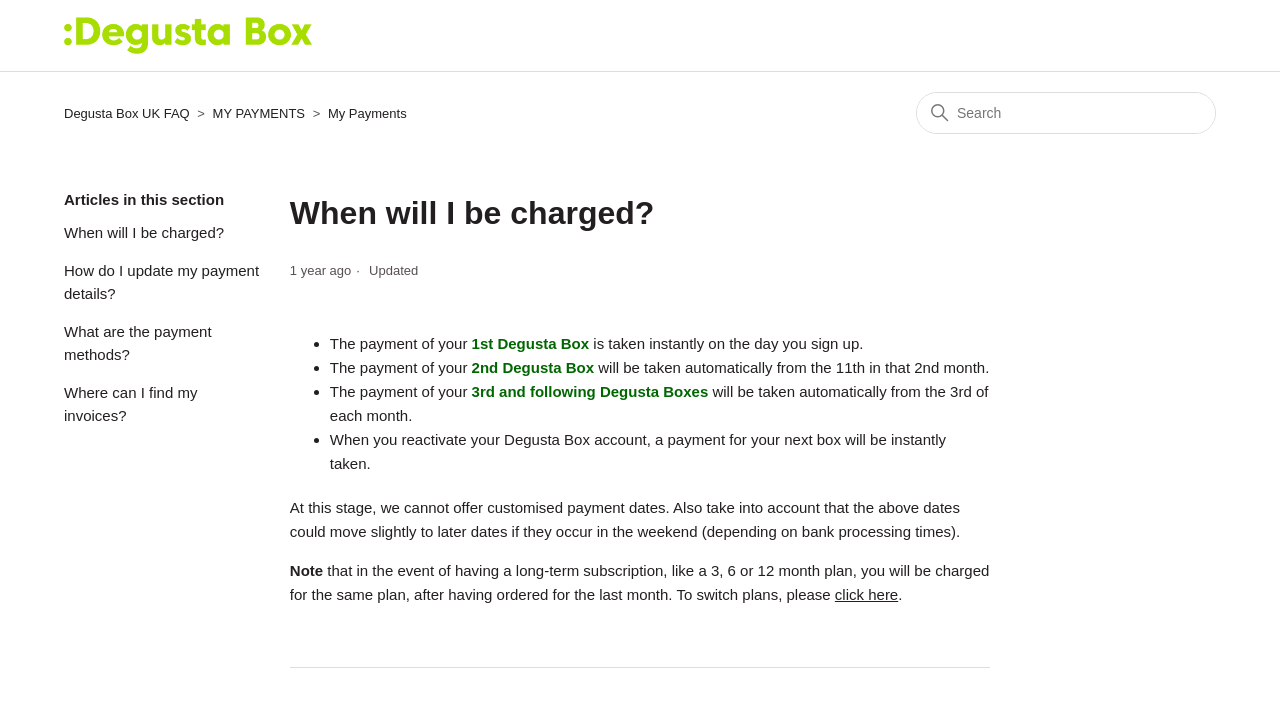What happens when I reactivate my Degusta Box account? From the image, respond with a single word or brief phrase.

Instant payment for next box